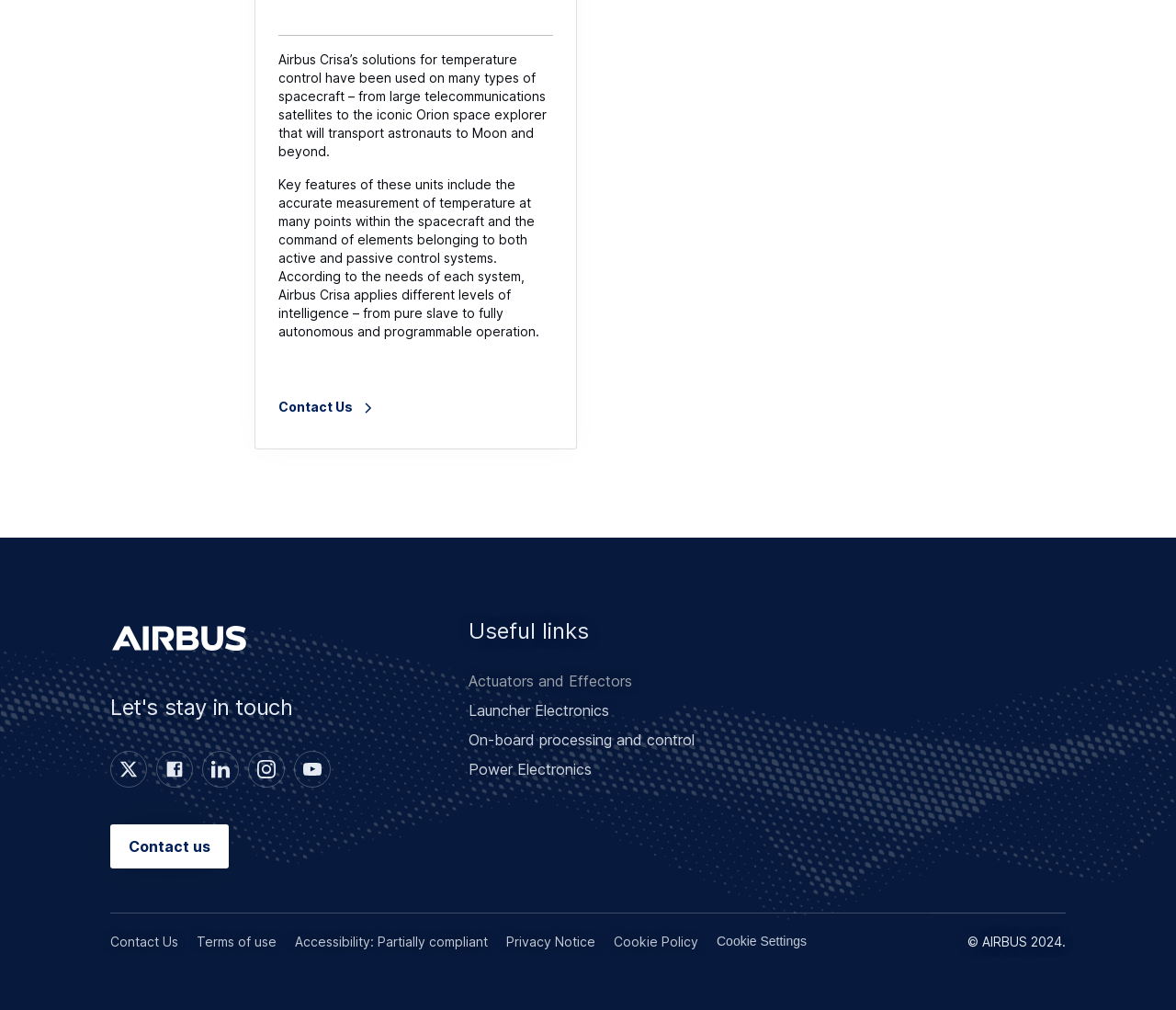Please identify the bounding box coordinates of the element's region that I should click in order to complete the following instruction: "Learn about Actuators and Effectors". The bounding box coordinates consist of four float numbers between 0 and 1, i.e., [left, top, right, bottom].

[0.391, 0.66, 0.906, 0.689]